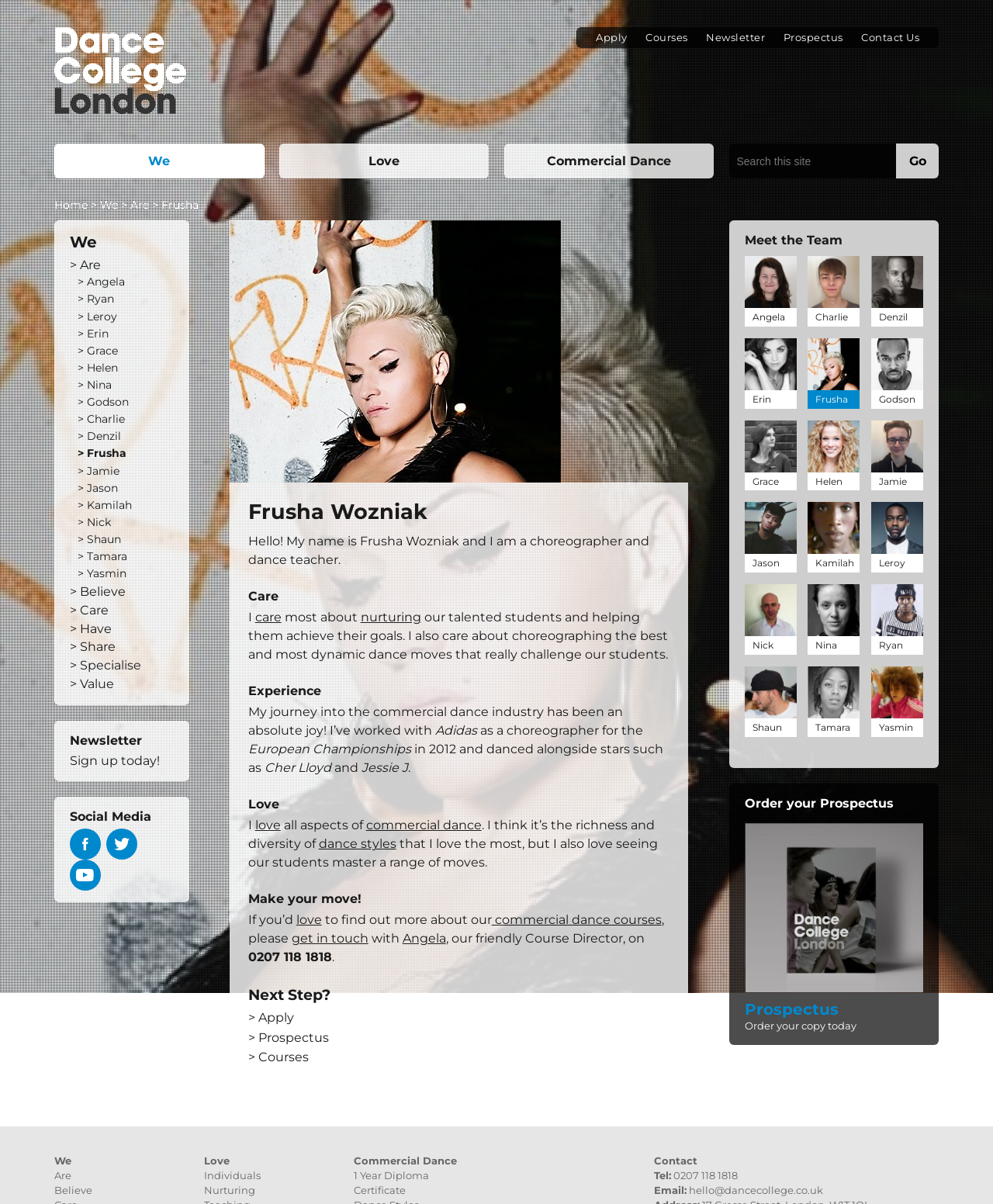Please determine the bounding box coordinates of the section I need to click to accomplish this instruction: "Apply".

[0.596, 0.023, 0.636, 0.04]